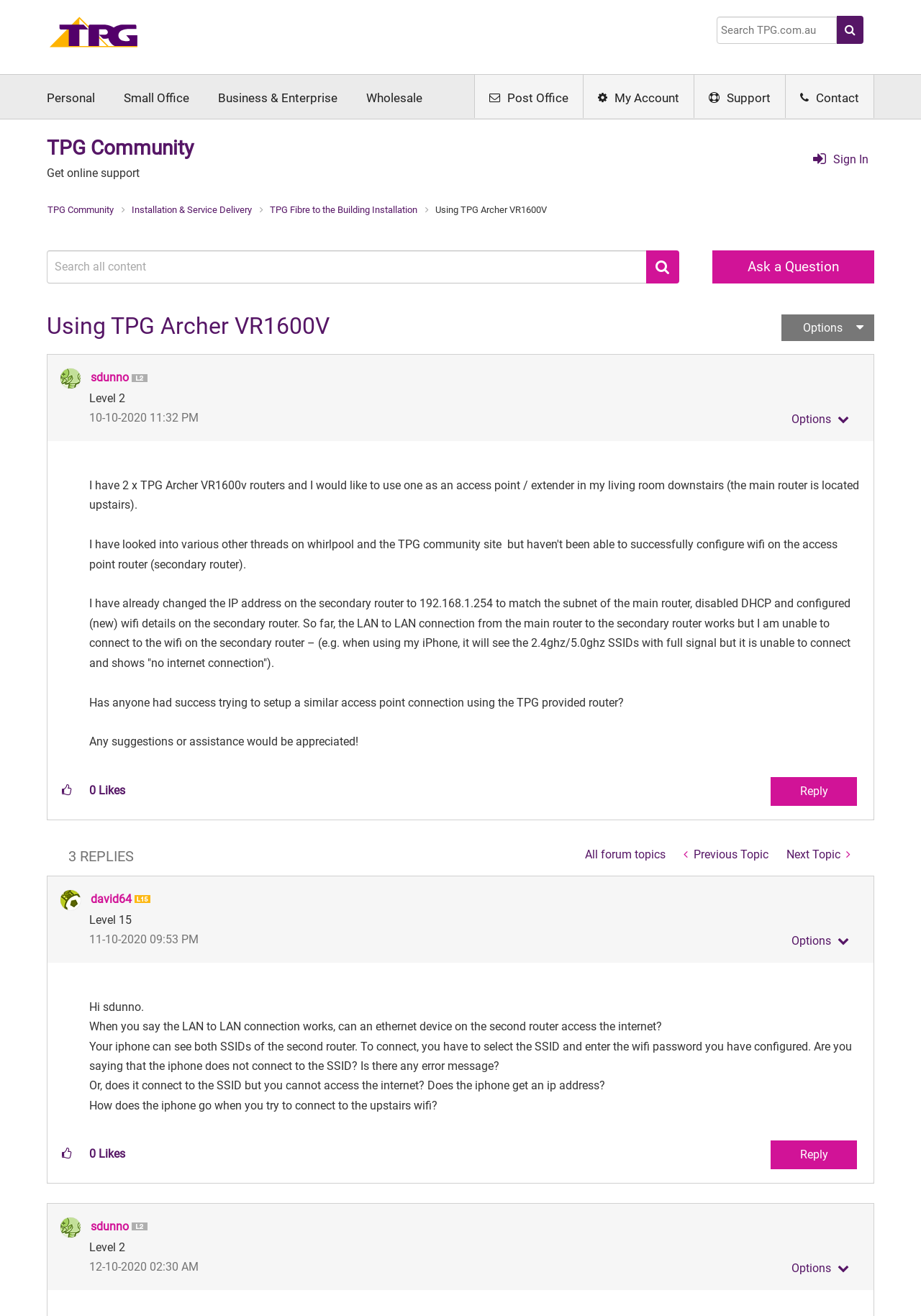Please identify the bounding box coordinates of the element's region that needs to be clicked to fulfill the following instruction: "Ask a question". The bounding box coordinates should consist of four float numbers between 0 and 1, i.e., [left, top, right, bottom].

[0.774, 0.19, 0.949, 0.215]